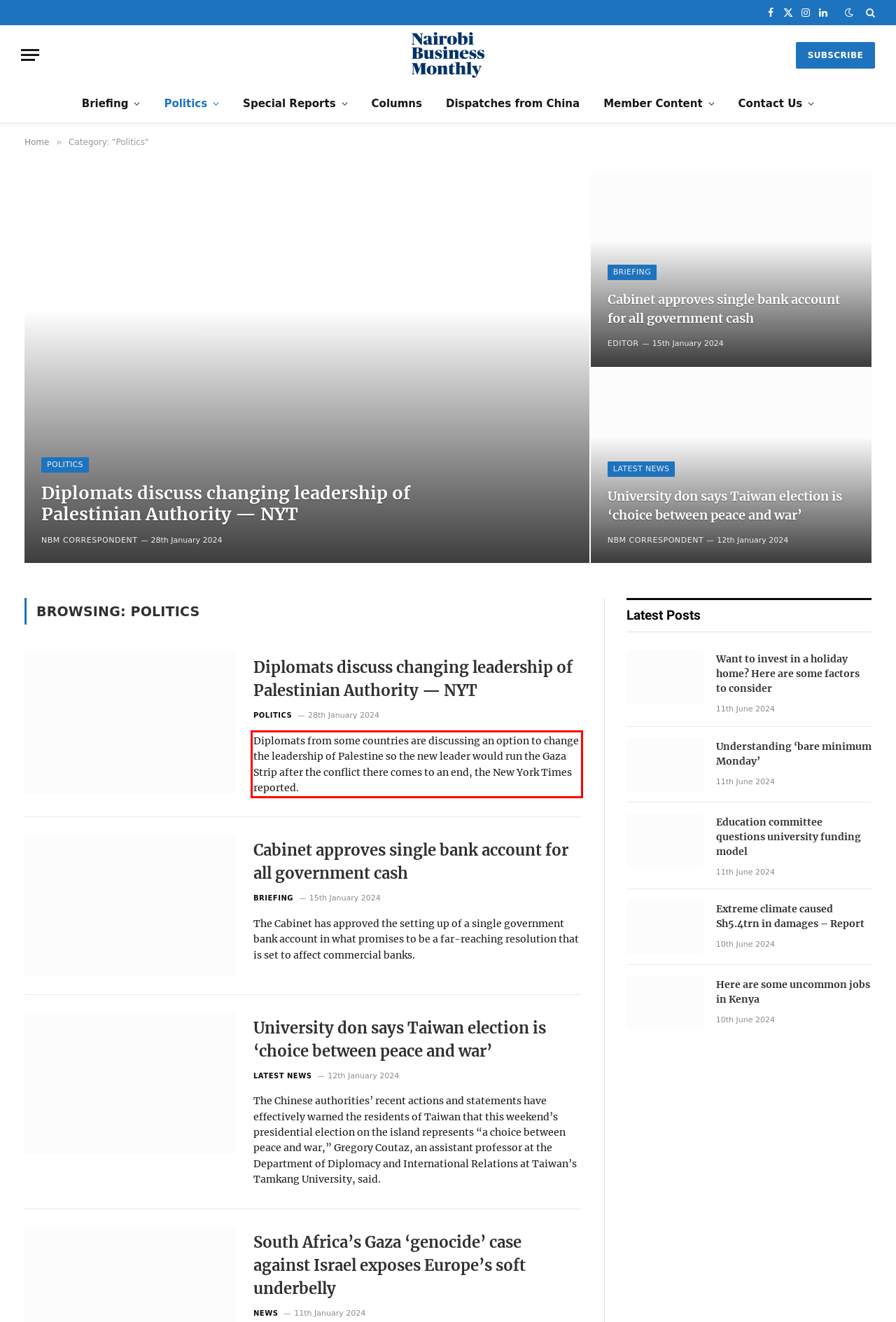Examine the screenshot of the webpage, locate the red bounding box, and perform OCR to extract the text contained within it.

Diplomats from some countries are discussing an option to change the leadership of Palestine so the new leader would run the Gaza Strip after the conflict there comes to an end, the New York Times reported.